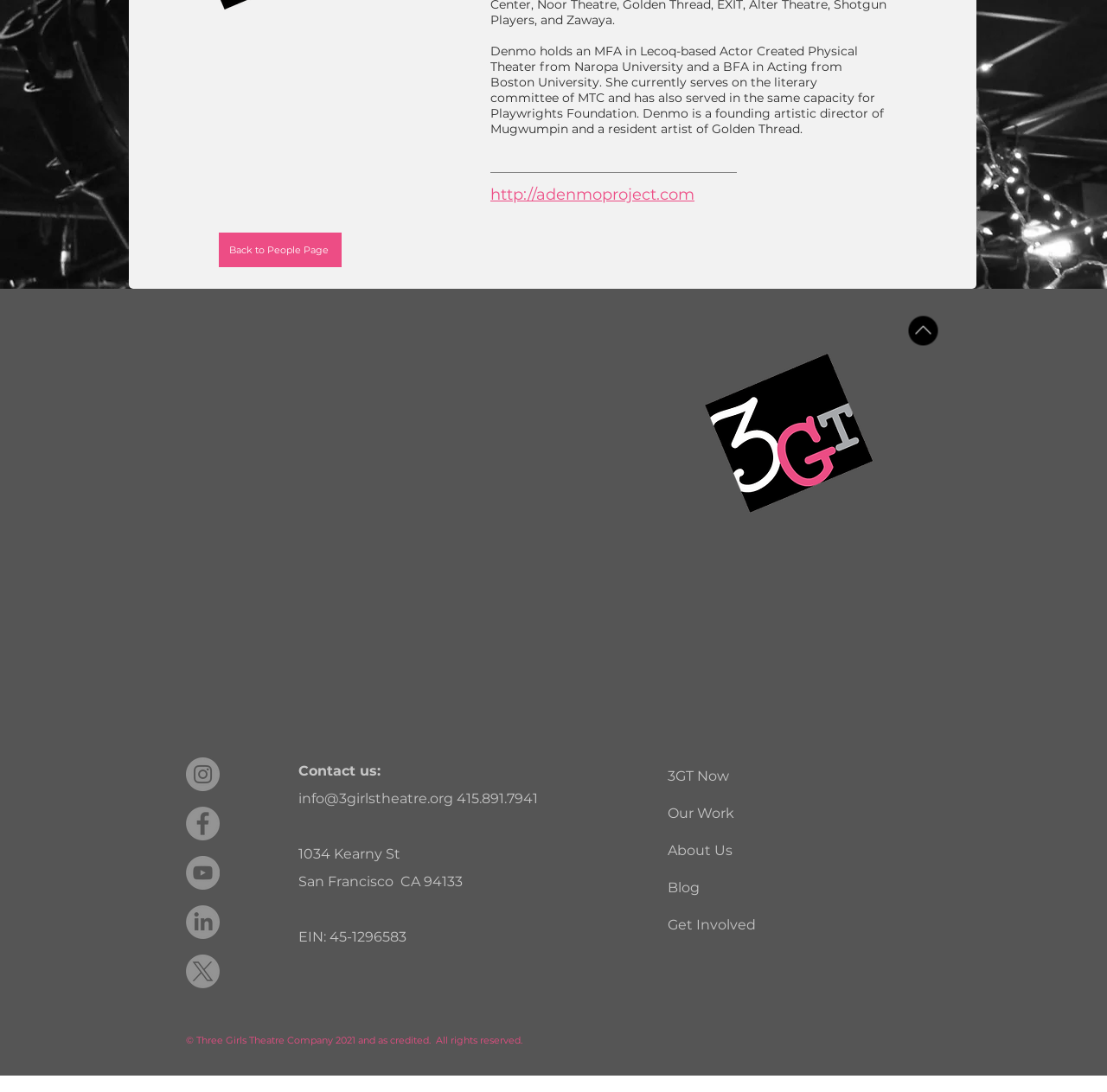Identify and provide the bounding box coordinates of the UI element described: "Get Involved". The coordinates should be formatted as [left, top, right, bottom], with each number being a float between 0 and 1.

[0.603, 0.83, 0.752, 0.864]